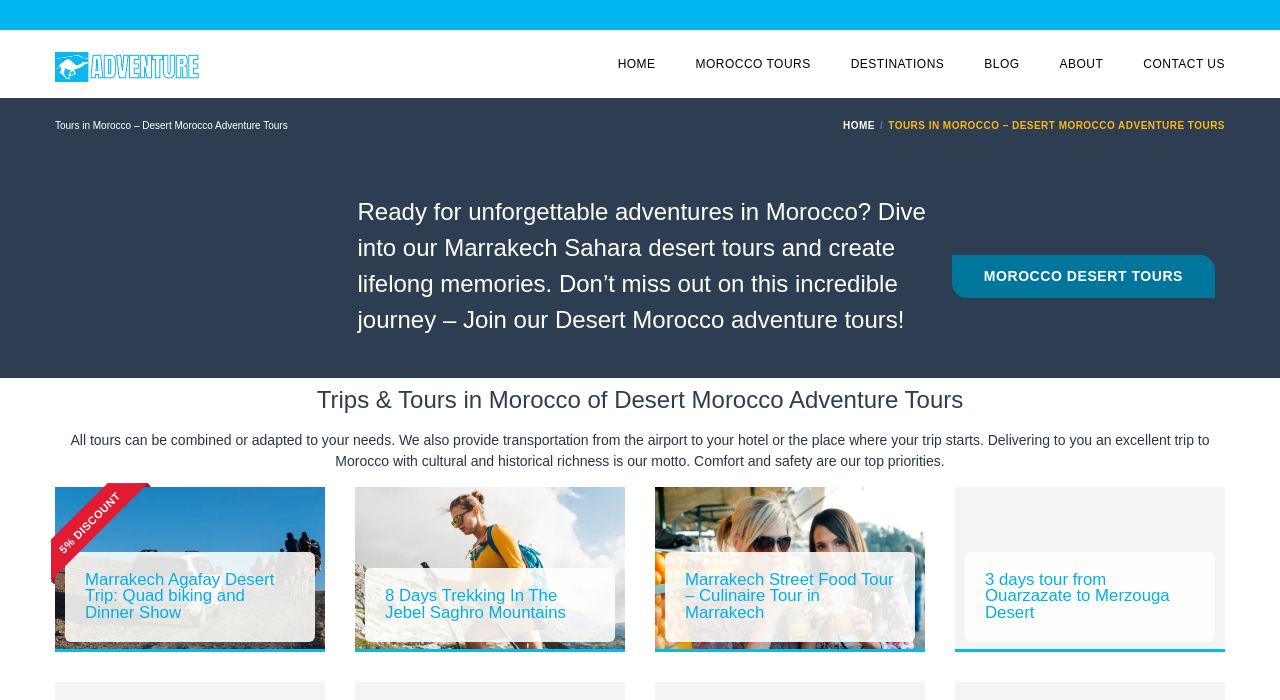Offer an in-depth caption of the entire webpage.

This webpage is about Desert Morocco Adventure Tours, offering trips and tours in Morocco. At the top, there is a logo and a link to "Desert Morocco Adventure" on the left, and a navigation menu with links to "HOME", "MOROCCO TOURS", "DESTINATIONS", "BLOG", "ABOUT", and "CONTACT US" on the right.

Below the navigation menu, there is a heading that reads "Trips & Tours in Morocco of Desert Morocco Adventure Tours". Following this, there is a brief introduction to the tours, highlighting the unforgettable adventures in Morocco, Marrakech Sahara desert tours, and the importance of comfort and safety.

The main content of the webpage is divided into four sections, each featuring a different tour. The first section showcases the "Marrakech Agafay Desert Trip", with a photo and a link to learn more about the quad biking and dinner show experience. The second section features the "7 Days Trekking In The Jebel Saghro Mountains" tour, with an image and a link to learn more about the trekking experience. The third section highlights the "Culinaire Tour in Marrakech", with a photo and a link to learn more about the Marrakech Street Food Tour. The fourth section showcases the "tour from Marrakech to Merzouga Sahara Desert", with an image and a link to learn more about the 3-day tour from Ouarzazate to Merzouga Desert.

Throughout the webpage, there are also some promotional elements, such as a 5% discount offer and a call to action to join the Desert Morocco adventure tours.